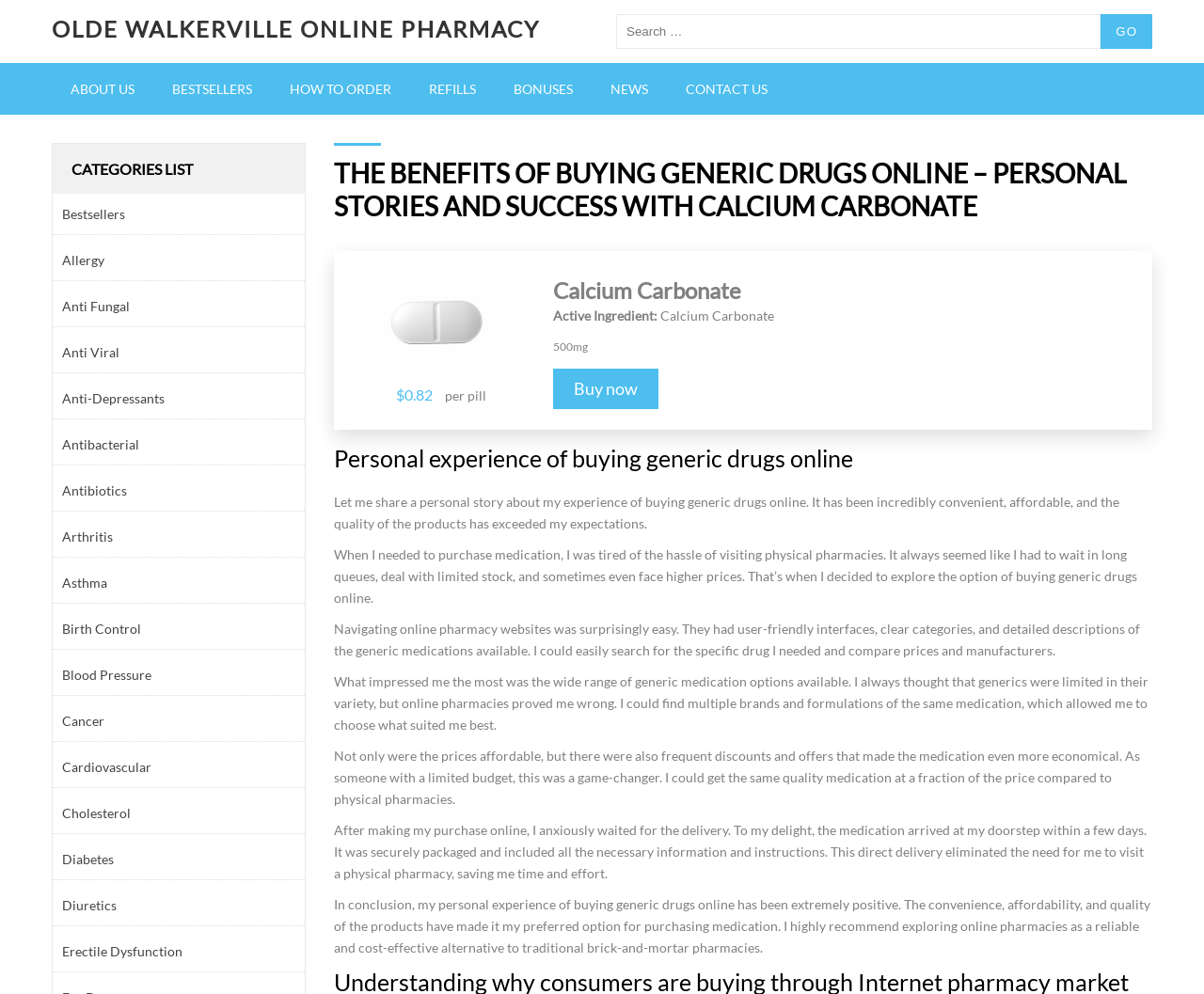Identify the text that serves as the heading for the webpage and generate it.

THE BENEFITS OF BUYING GENERIC DRUGS ONLINE – PERSONAL STORIES AND SUCCESS WITH CALCIUM CARBONATE